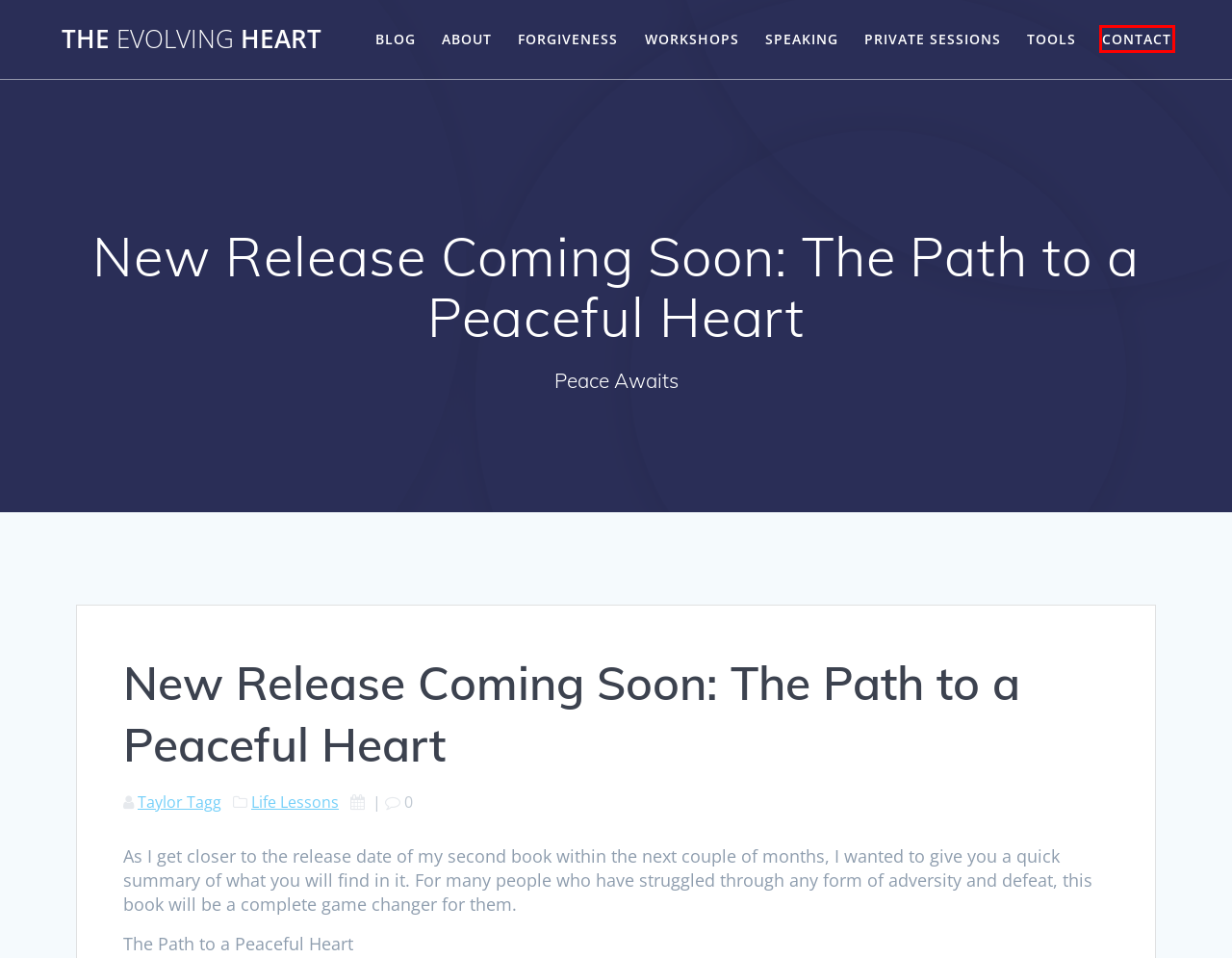Observe the screenshot of a webpage with a red bounding box highlighting an element. Choose the webpage description that accurately reflects the new page after the element within the bounding box is clicked. Here are the candidates:
A. Forgiveness – The Evolving Heart
B. About Taylor – The Evolving Heart
C. Private Sessions – The Evolving Heart
D. Upcoming Workshops – The Evolving Heart
E. Book Taylor to Speak – The Evolving Heart
F. Contact Me – The Evolving Heart
G. Blog – The Evolving Heart
H. Forgive Quick Response Tool for Relationship Improvement (FQR) – The Evolving Heart

F